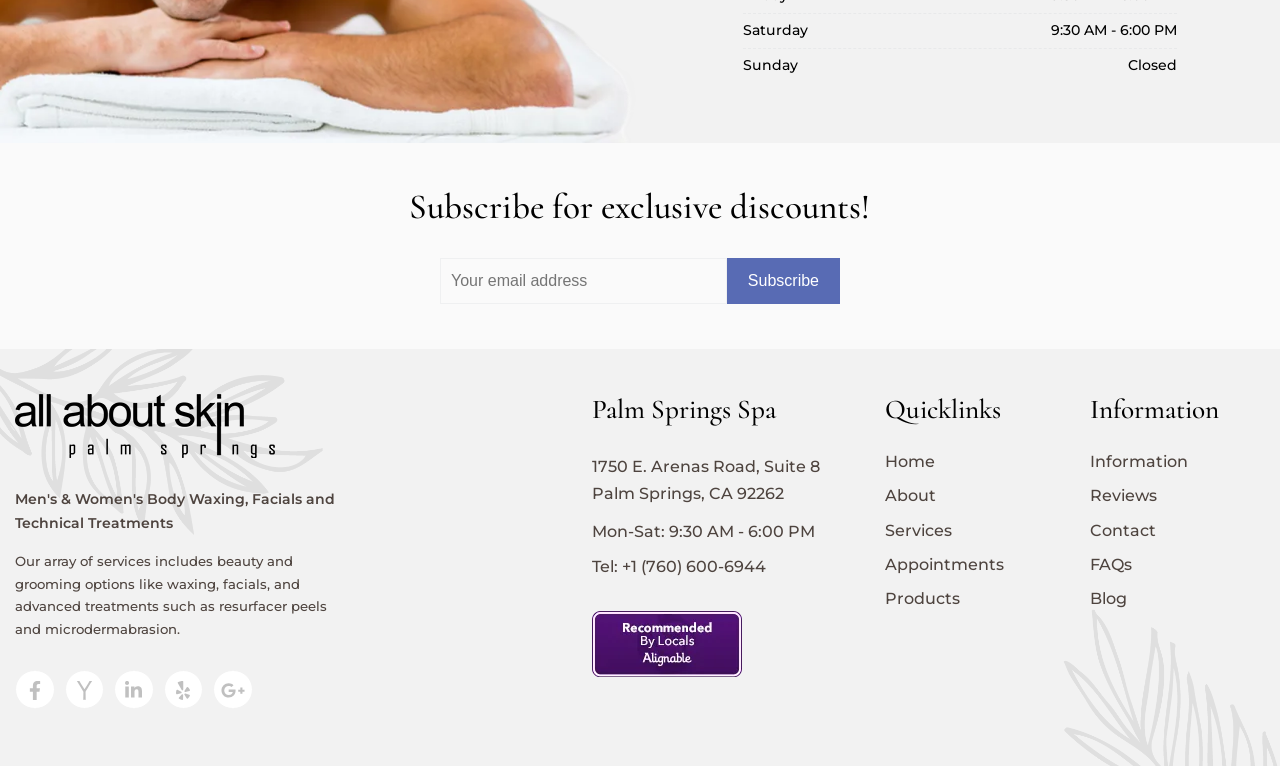Show me the bounding box coordinates of the clickable region to achieve the task as per the instruction: "Visit the Facebook page of All About Skin Spa".

[0.012, 0.875, 0.043, 0.926]